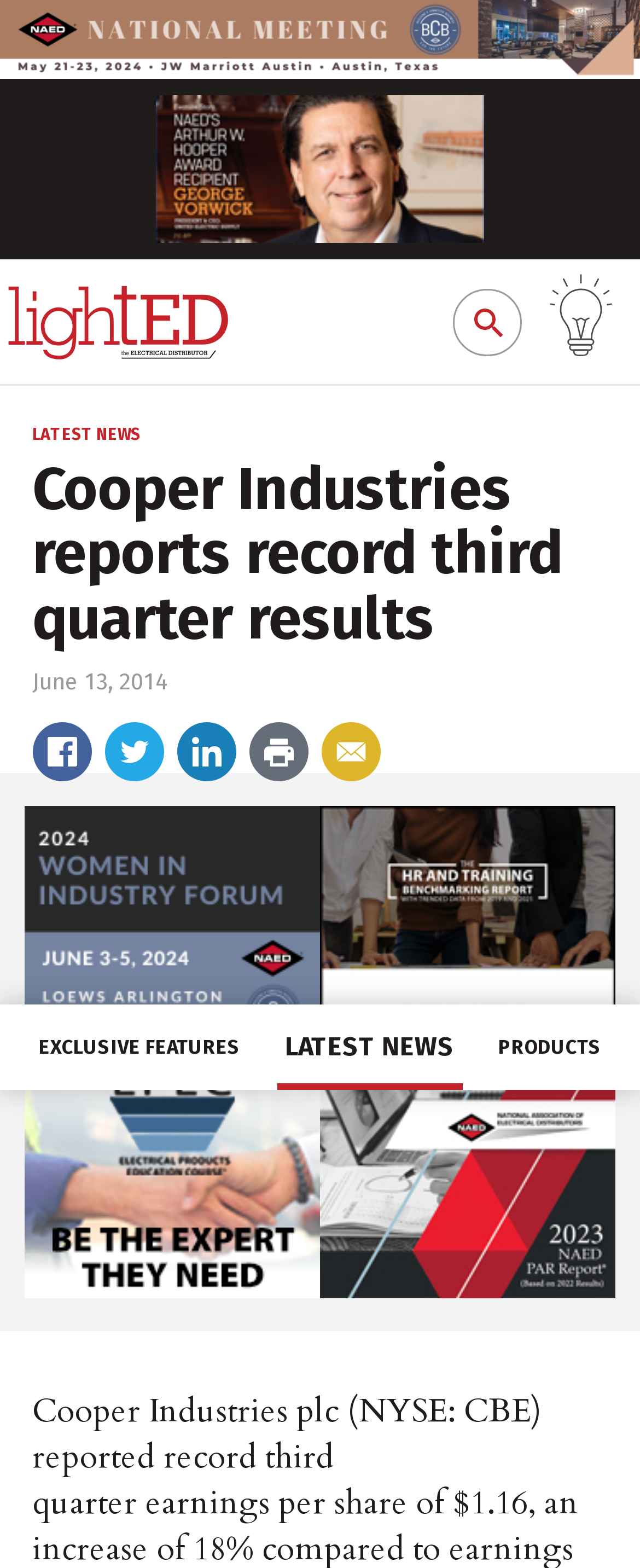Give a concise answer using one word or a phrase to the following question:
Is there a search function on the webpage?

Yes